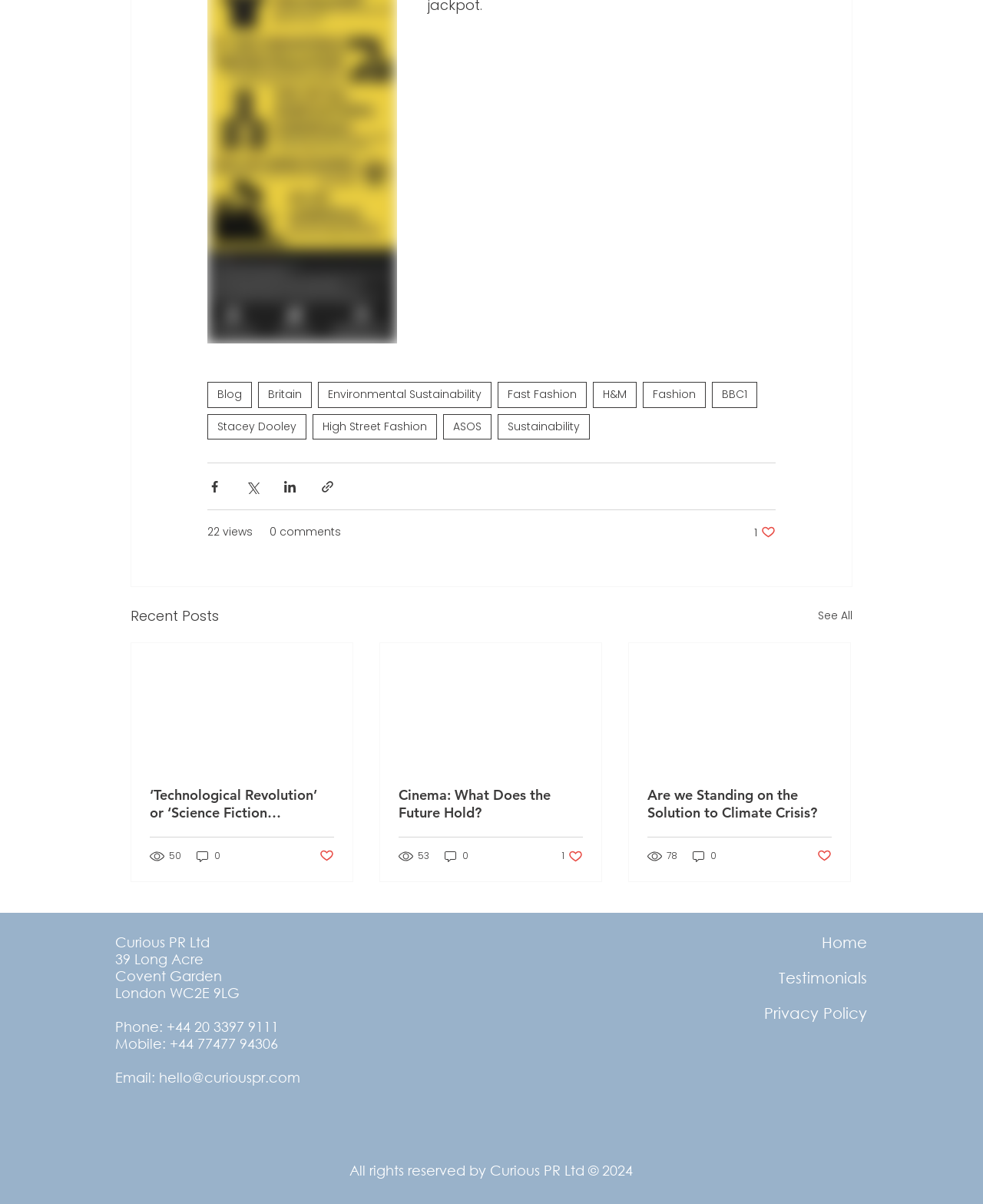Give a concise answer using one word or a phrase to the following question:
How many views does the first article have?

50 views